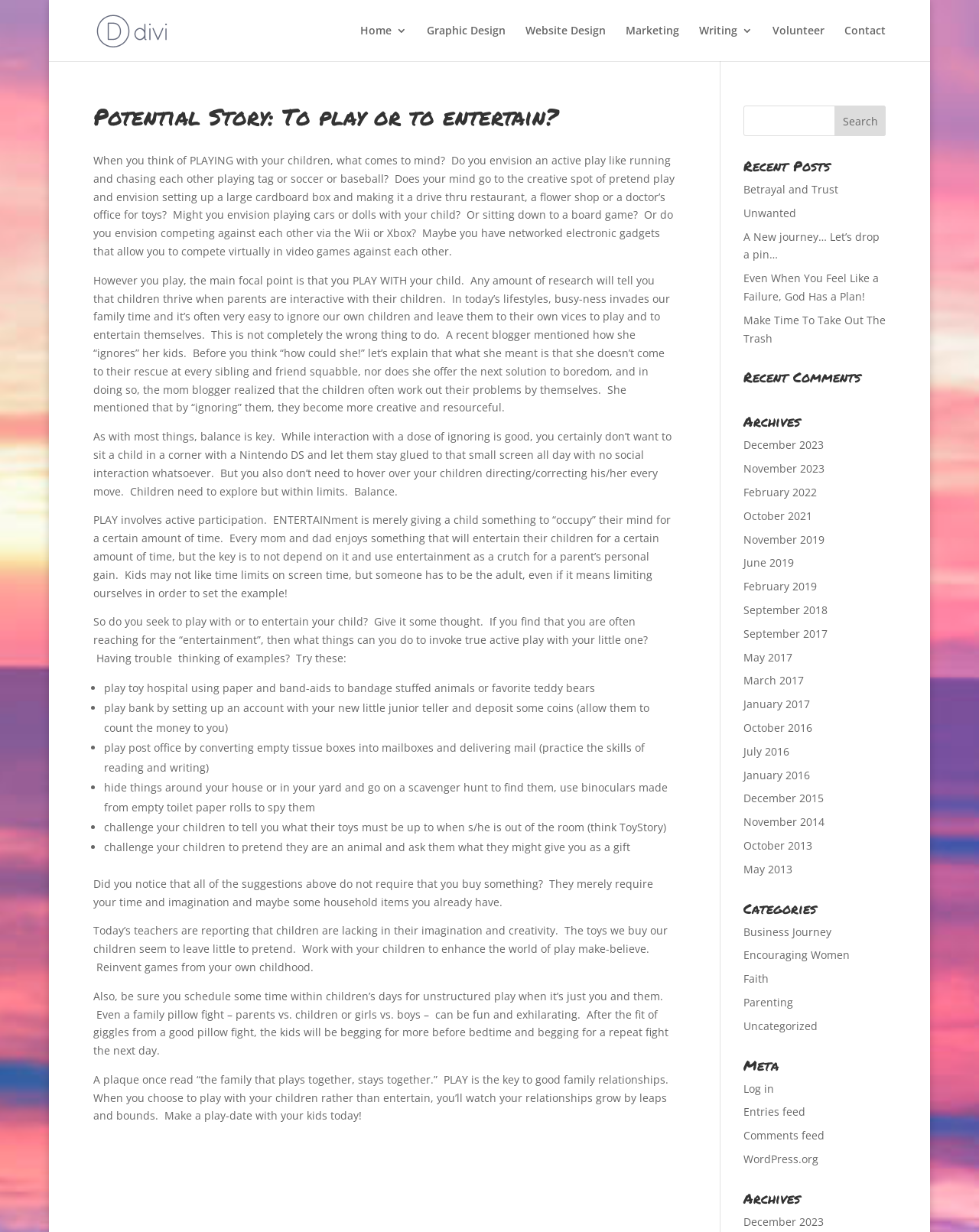Pinpoint the bounding box coordinates of the area that should be clicked to complete the following instruction: "View the 'Archives'". The coordinates must be given as four float numbers between 0 and 1, i.e., [left, top, right, bottom].

[0.759, 0.337, 0.905, 0.354]